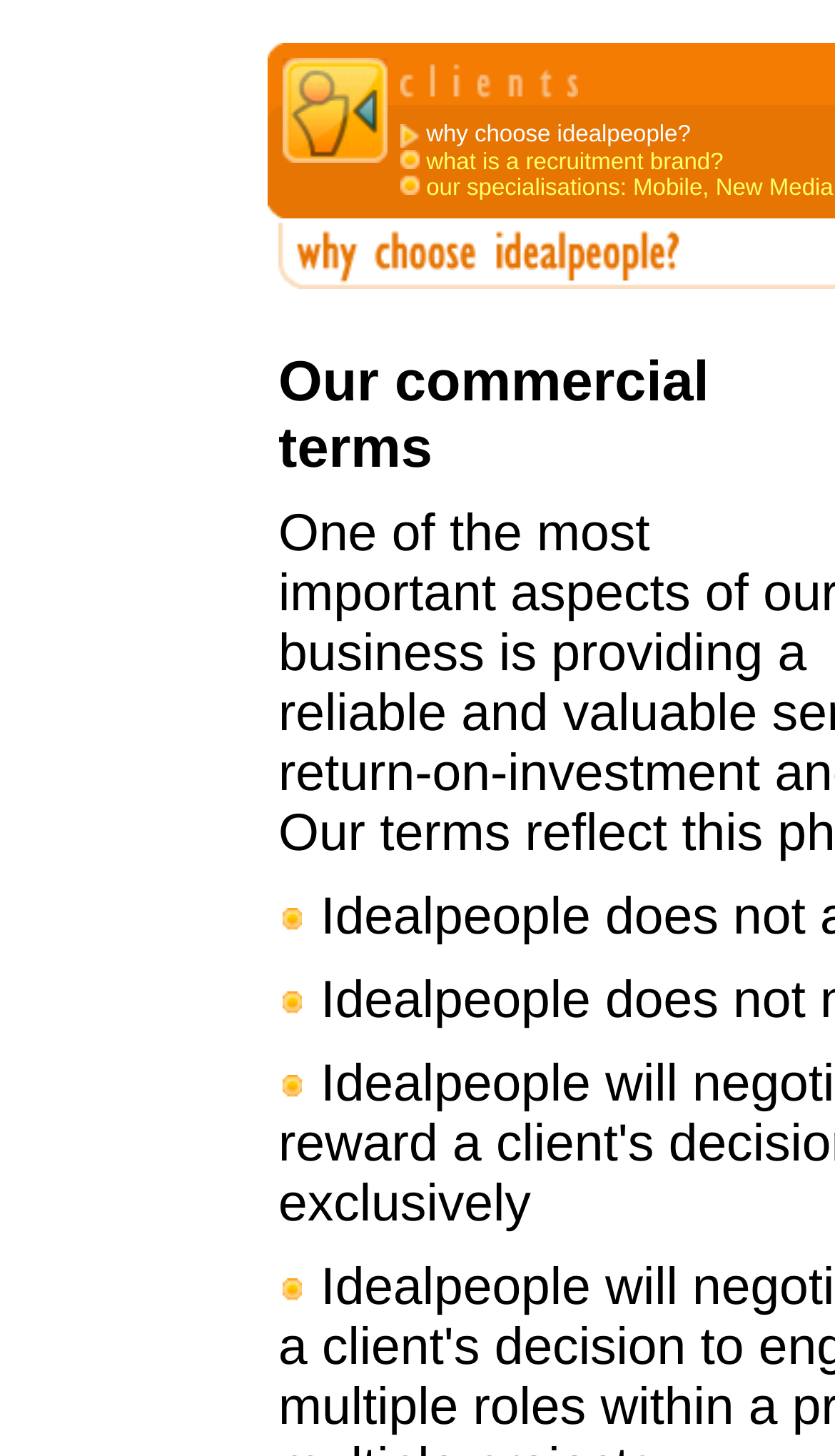How many images are on the webpage?
Using the visual information, respond with a single word or phrase.

14